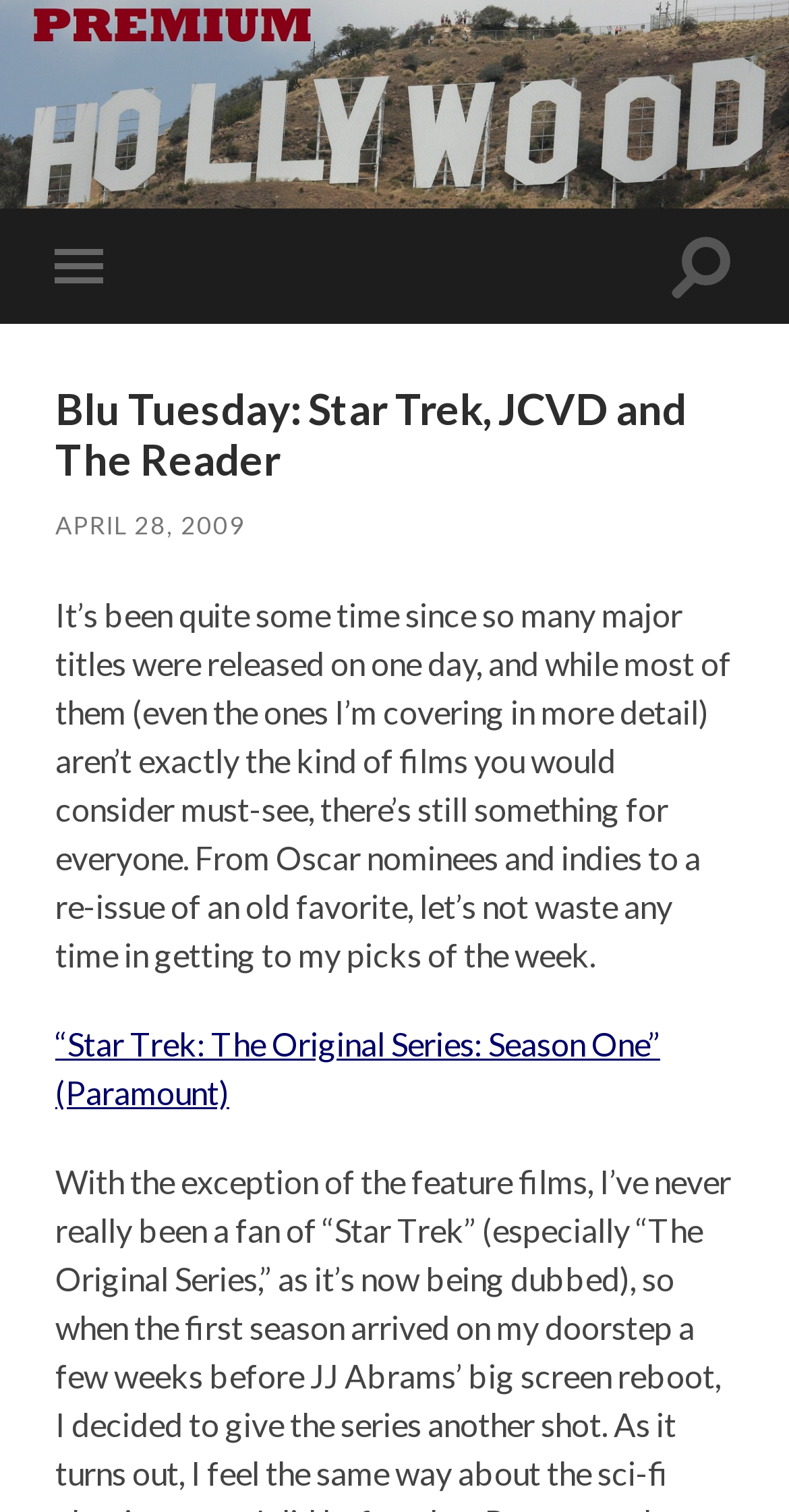Describe all the significant parts and information present on the webpage.

The webpage is about Blu Tuesday, a weekly column discussing new Blu-ray releases. At the top of the page, there is a link spanning the entire width of the page. Below it, there are two buttons, "Toggle mobile menu" and "Toggle search field", positioned on the left and right sides, respectively. 

The main content of the page starts with a heading "Blu Tuesday: Star Trek, JCVD and The Reader" that stretches across the page. Below the heading, there is a link "APRIL 28, 2009" positioned on the left side. 

Following the link, there is a paragraph of text that discusses the various Blu-ray releases of the week, including Oscar nominees, indies, and a re-issue of an old favorite. This text block takes up most of the page's width. 

Finally, there is a link "“Star Trek: The Original Series: Season One” (Paramount)" positioned below the text block, on the left side of the page.